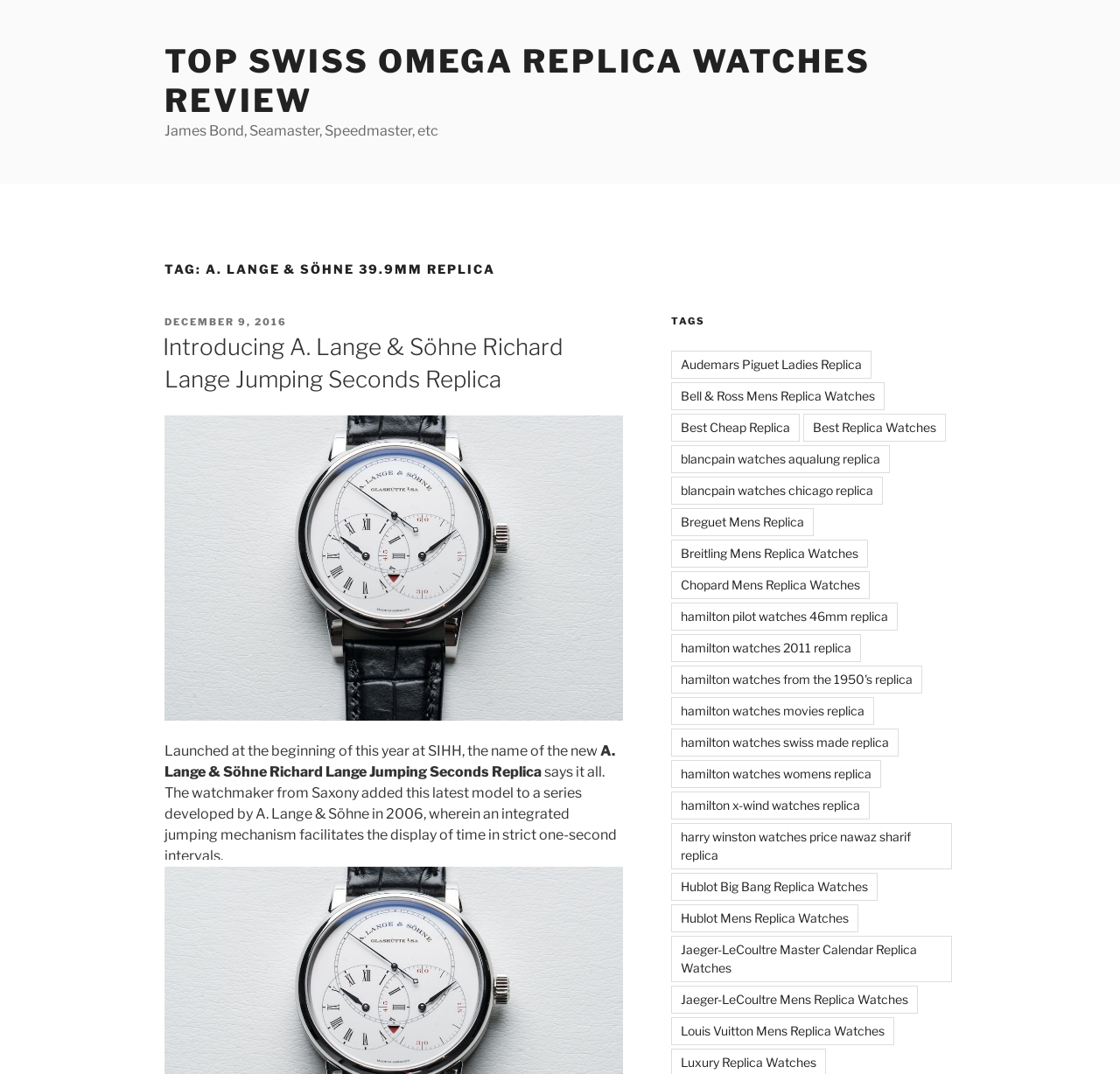Determine the bounding box coordinates for the area that should be clicked to carry out the following instruction: "Check the review of Hublot Big Bang Replica Watches".

[0.599, 0.813, 0.783, 0.839]